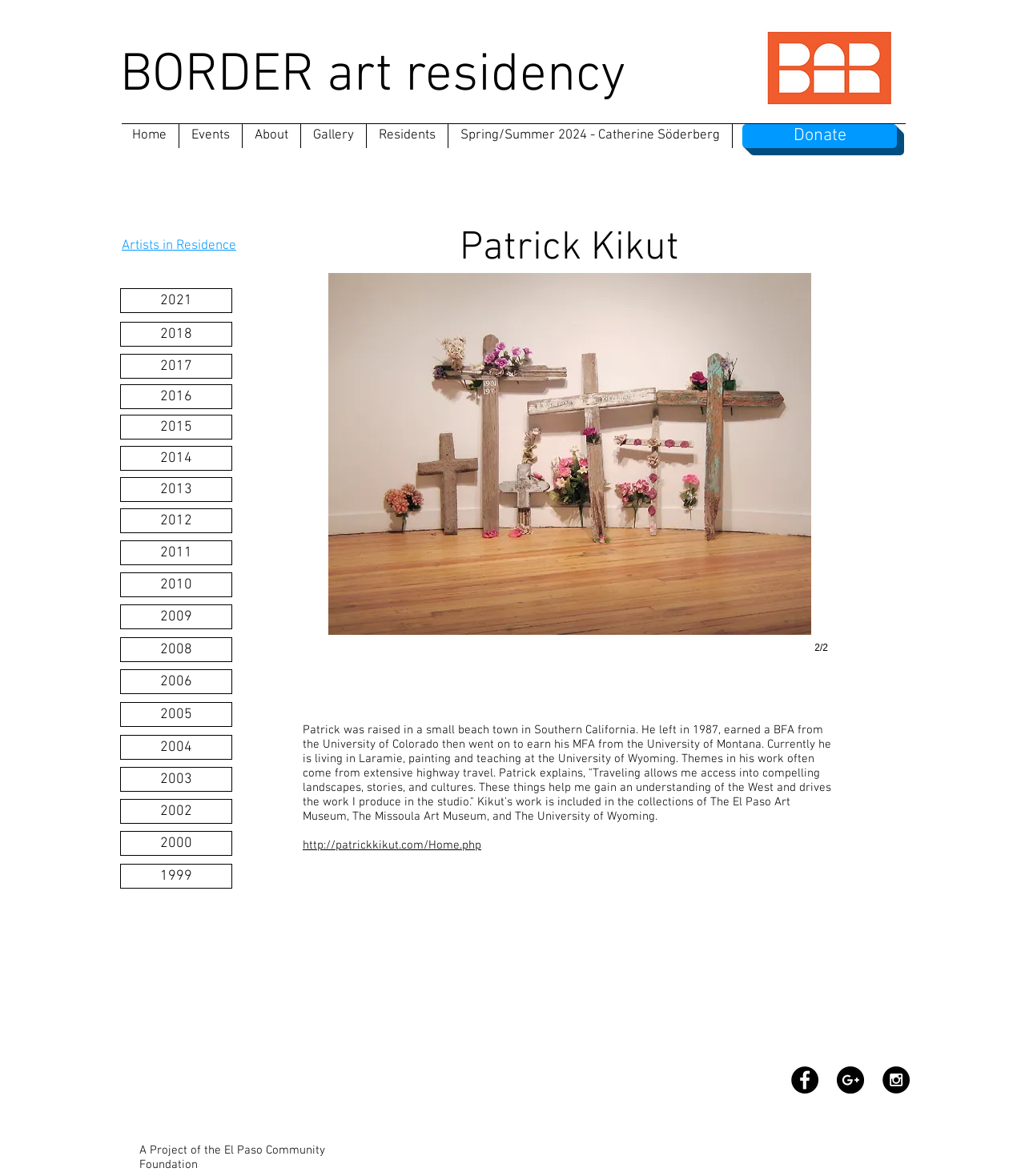Identify the main title of the webpage and generate its text content.

BORDER art residency